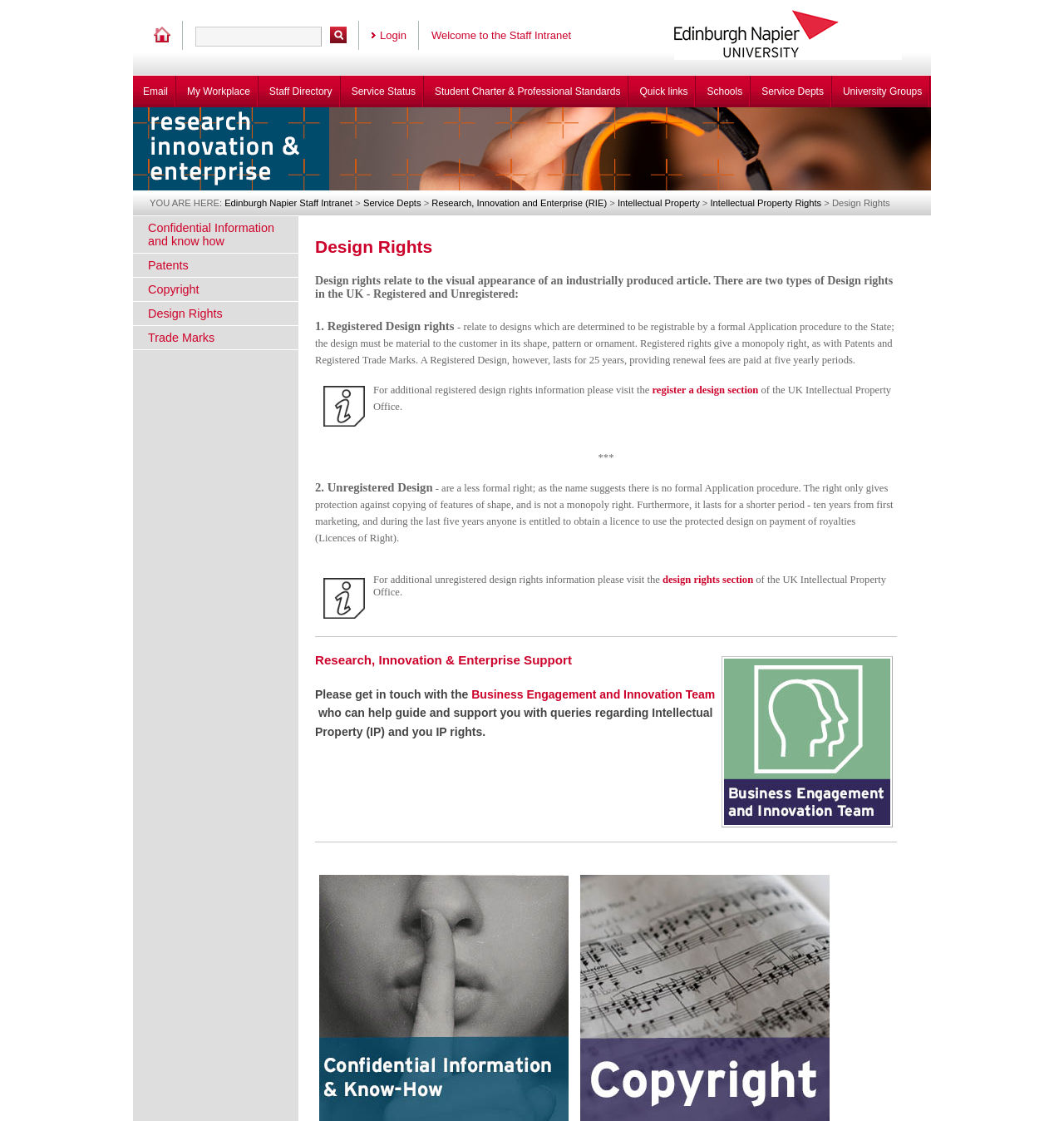Please identify the bounding box coordinates of where to click in order to follow the instruction: "Click on the 'Home' link".

[0.145, 0.024, 0.16, 0.038]